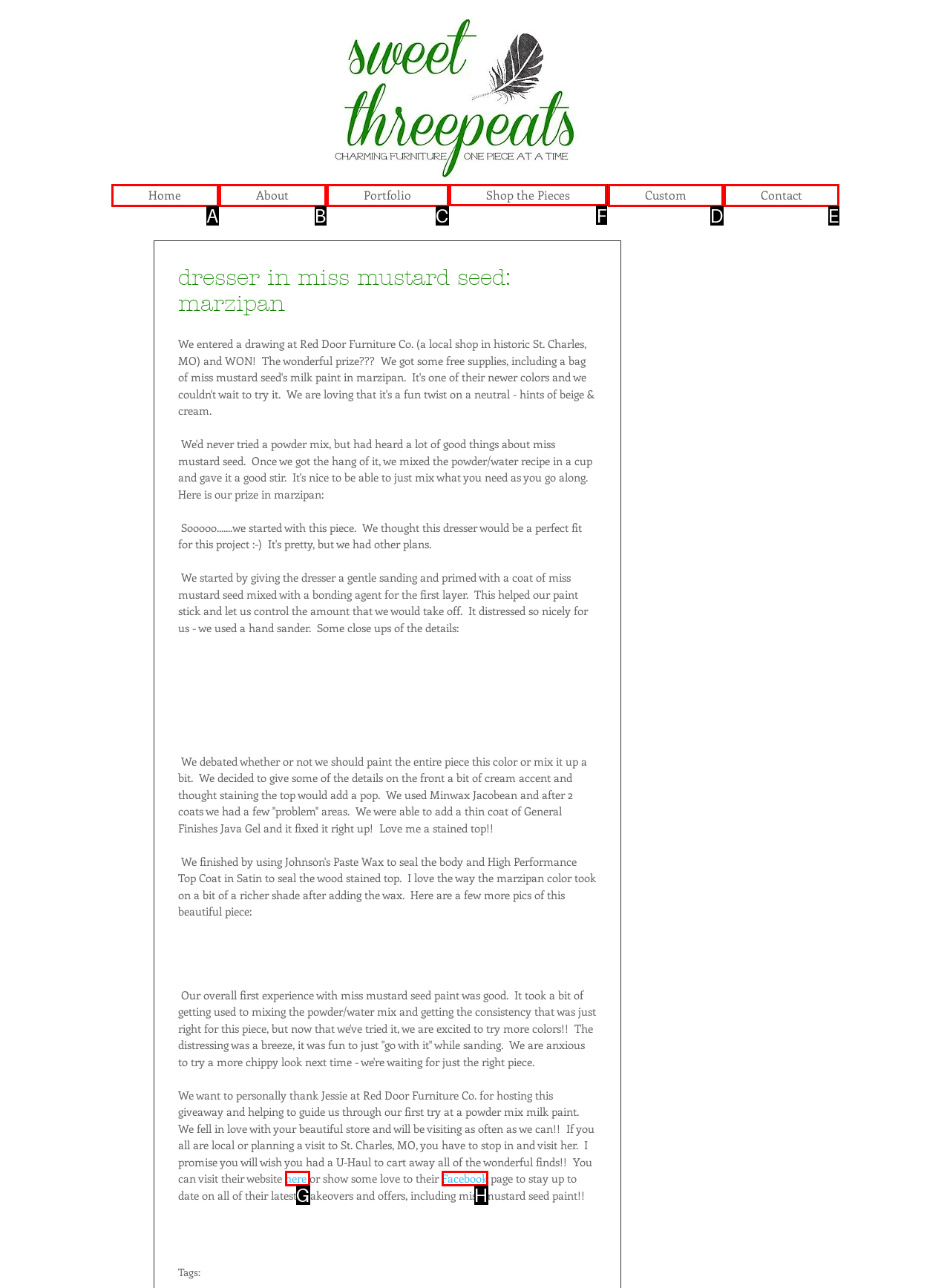Select the letter of the UI element you need to click on to fulfill this task: Check out the 'Shop the Pieces'. Write down the letter only.

F